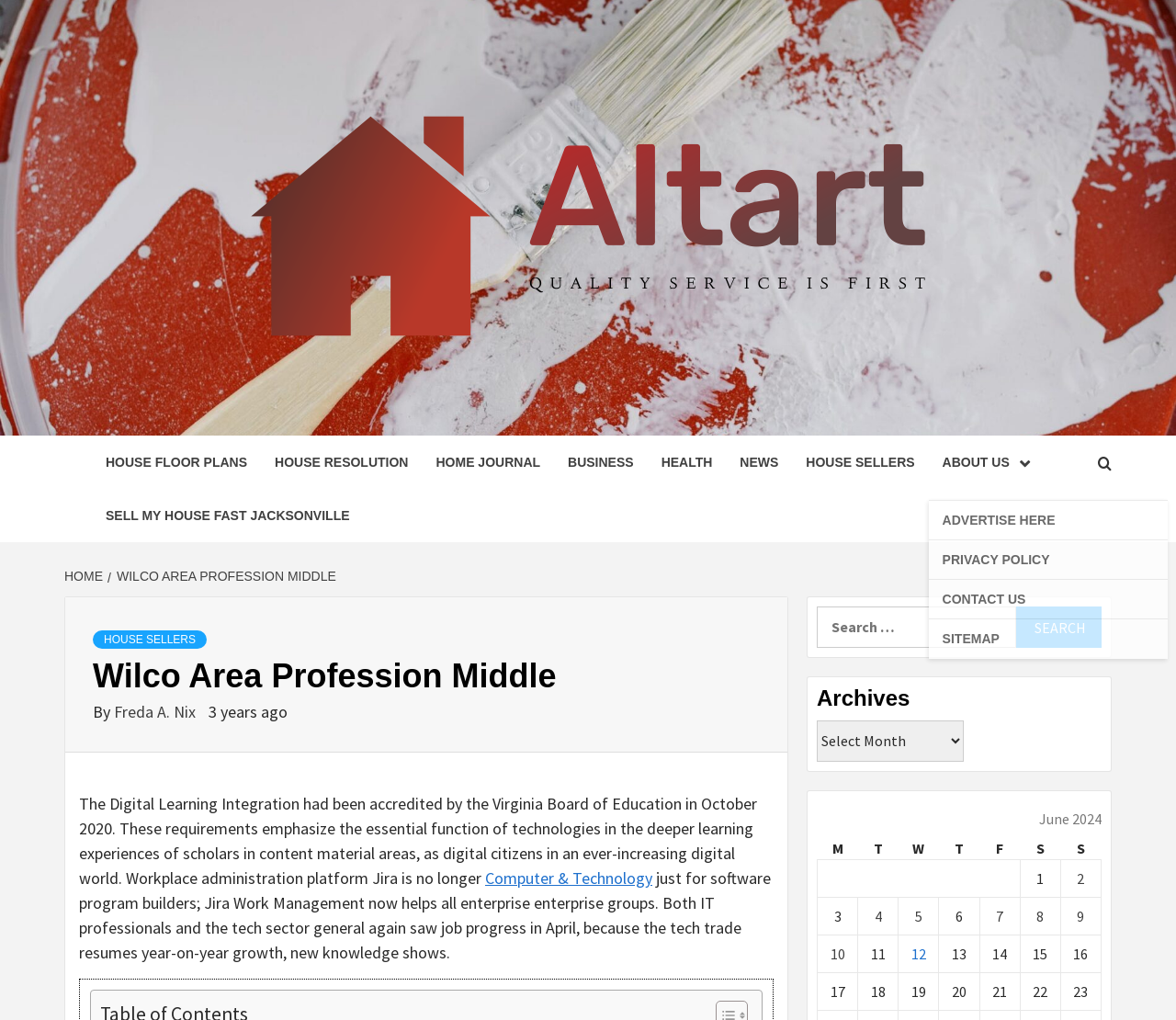What is the first link on the webpage?
Please provide a single word or phrase based on the screenshot.

Altart